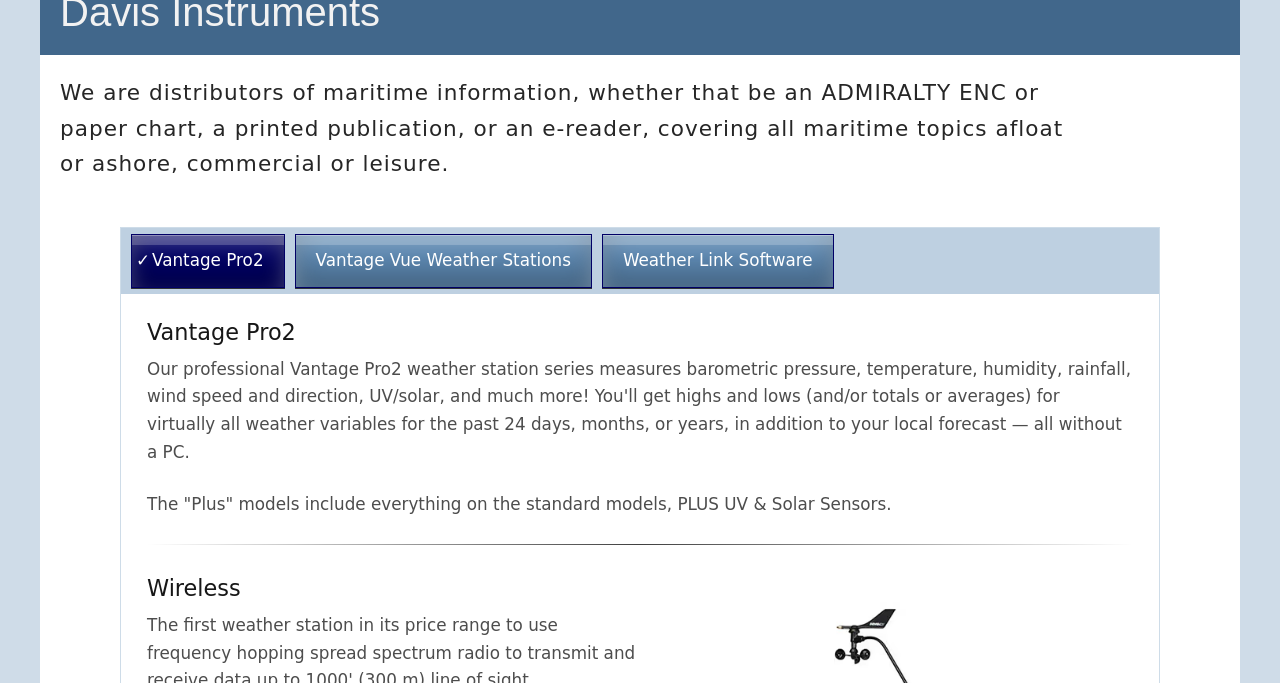Extract the bounding box coordinates for the described element: "Weather Link Software". The coordinates should be represented as four float numbers between 0 and 1: [left, top, right, bottom].

[0.47, 0.342, 0.651, 0.421]